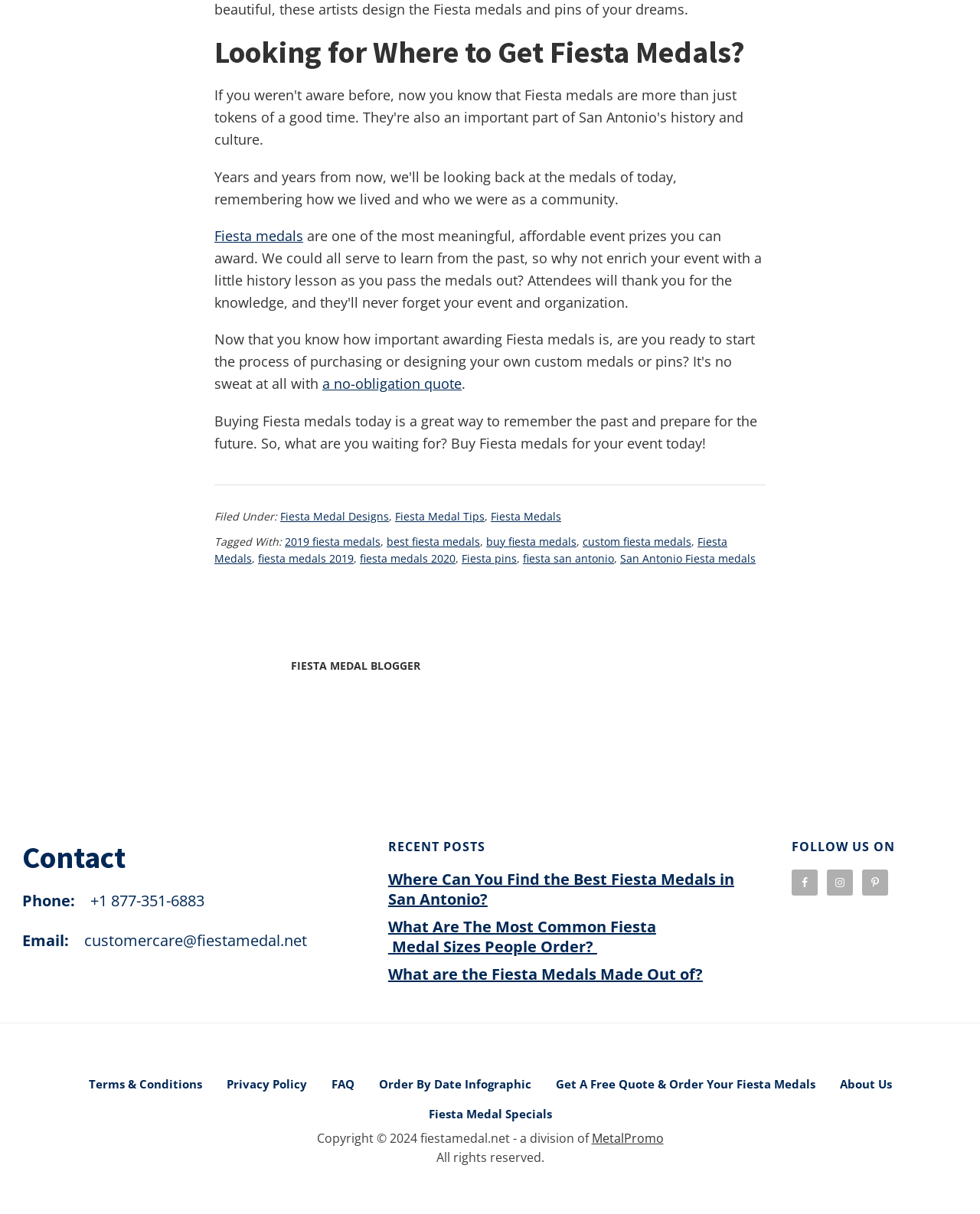Please give a succinct answer using a single word or phrase:
What are the social media platforms where you can follow the website?

Facebook, Instagram, Pinterest